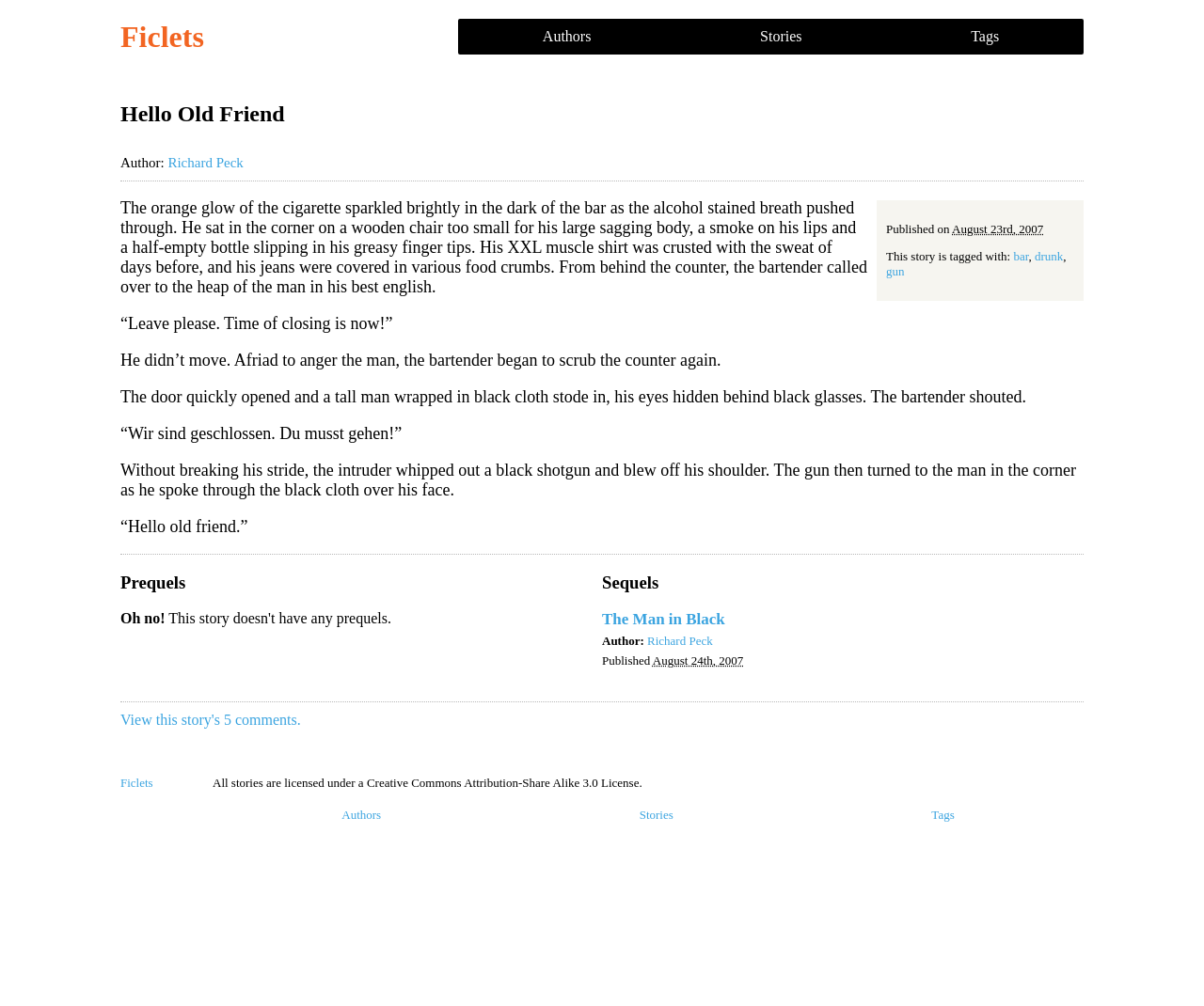How many comments does the story 'Hello Old Friend' have?
Please provide an in-depth and detailed response to the question.

The number of comments on the story 'Hello Old Friend' can be found at the bottom of the article section, where it says 'View this story's 5 comments'.